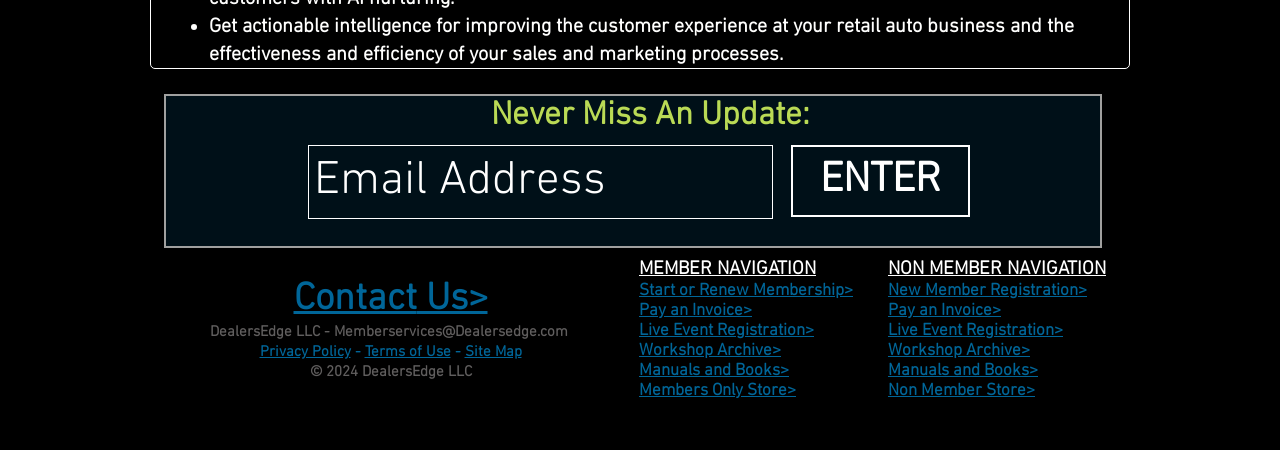What is the purpose of the textbox?
Please provide a single word or phrase in response based on the screenshot.

Email Address